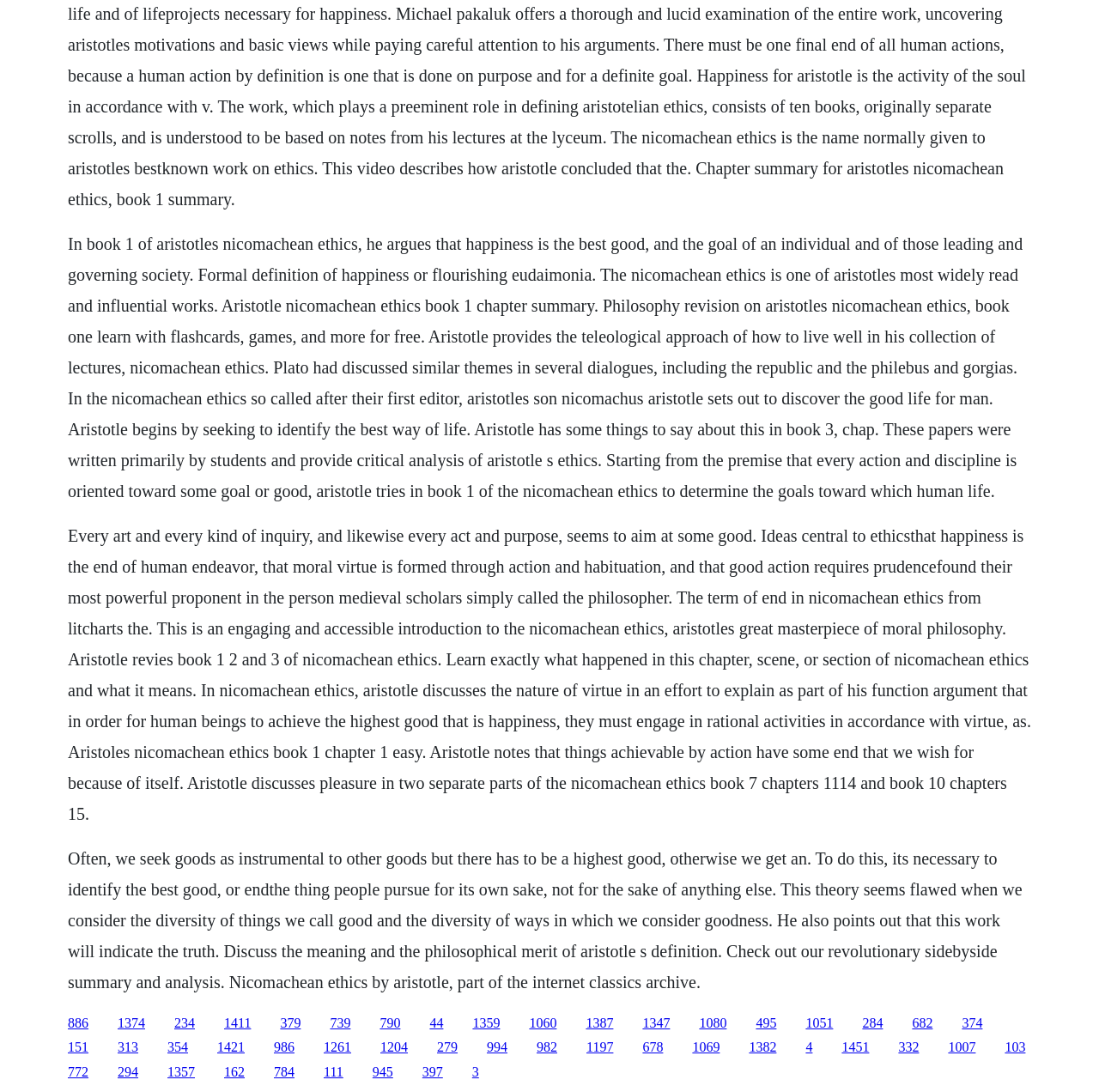What is the main topic of this webpage?
Refer to the screenshot and deliver a thorough answer to the question presented.

Based on the content of the webpage, it appears to be discussing Aristotle's Nicomachean Ethics, a philosophical work that explores the nature of virtue and happiness. The text mentions Aristotle's arguments and ideas, and provides summaries and analyses of his work.